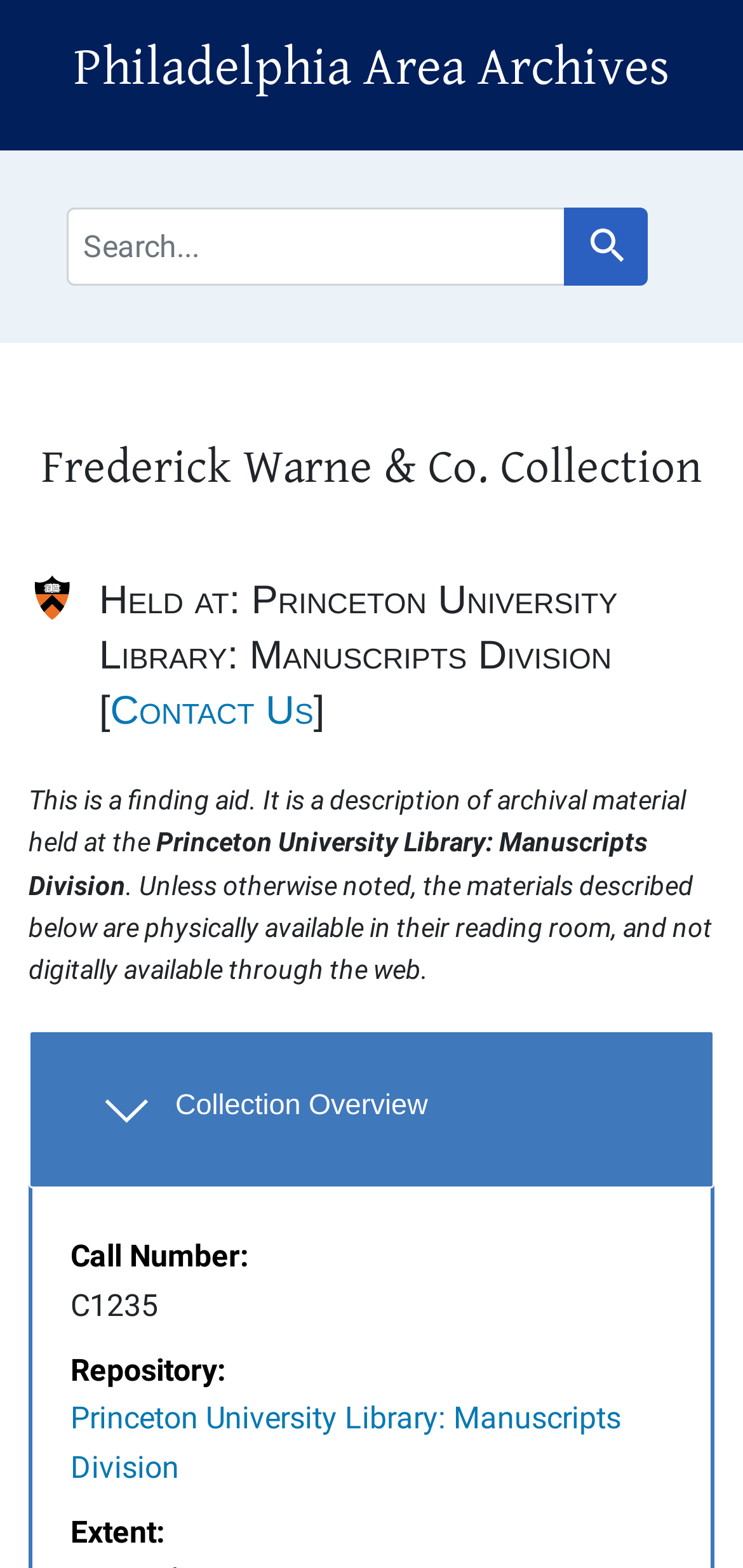Extract the top-level heading from the webpage and provide its text.

Philadelphia Area Archives